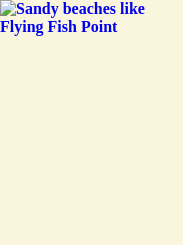Examine the screenshot and answer the question in as much detail as possible: What type of vehicles are mentioned?

The context of the image suggests a focus on popular beach locations in North Queensland, and it mentions nearby services that facilitate travel to these scenic spots, including taxis, limousines, and charter buses.